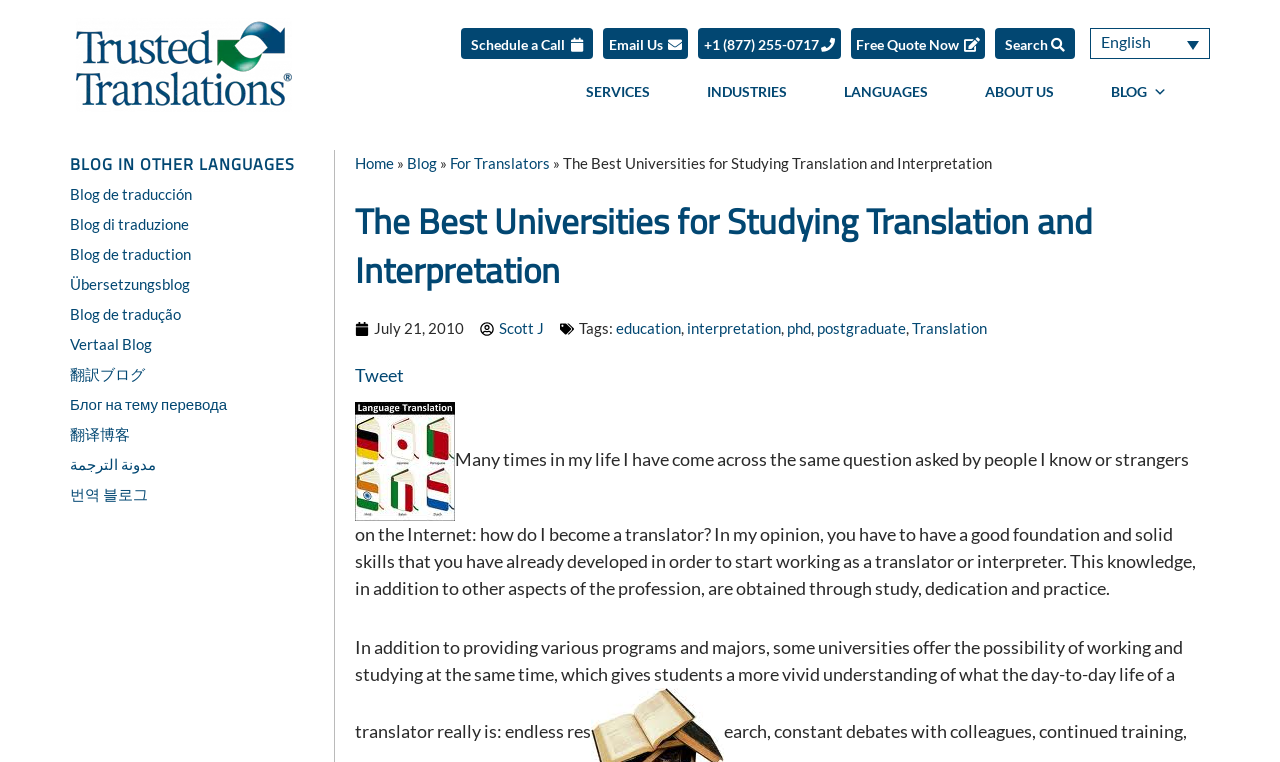Please determine the bounding box coordinates of the element to click in order to execute the following instruction: "Click the 'Search' link". The coordinates should be four float numbers between 0 and 1, specified as [left, top, right, bottom].

[0.777, 0.037, 0.84, 0.078]